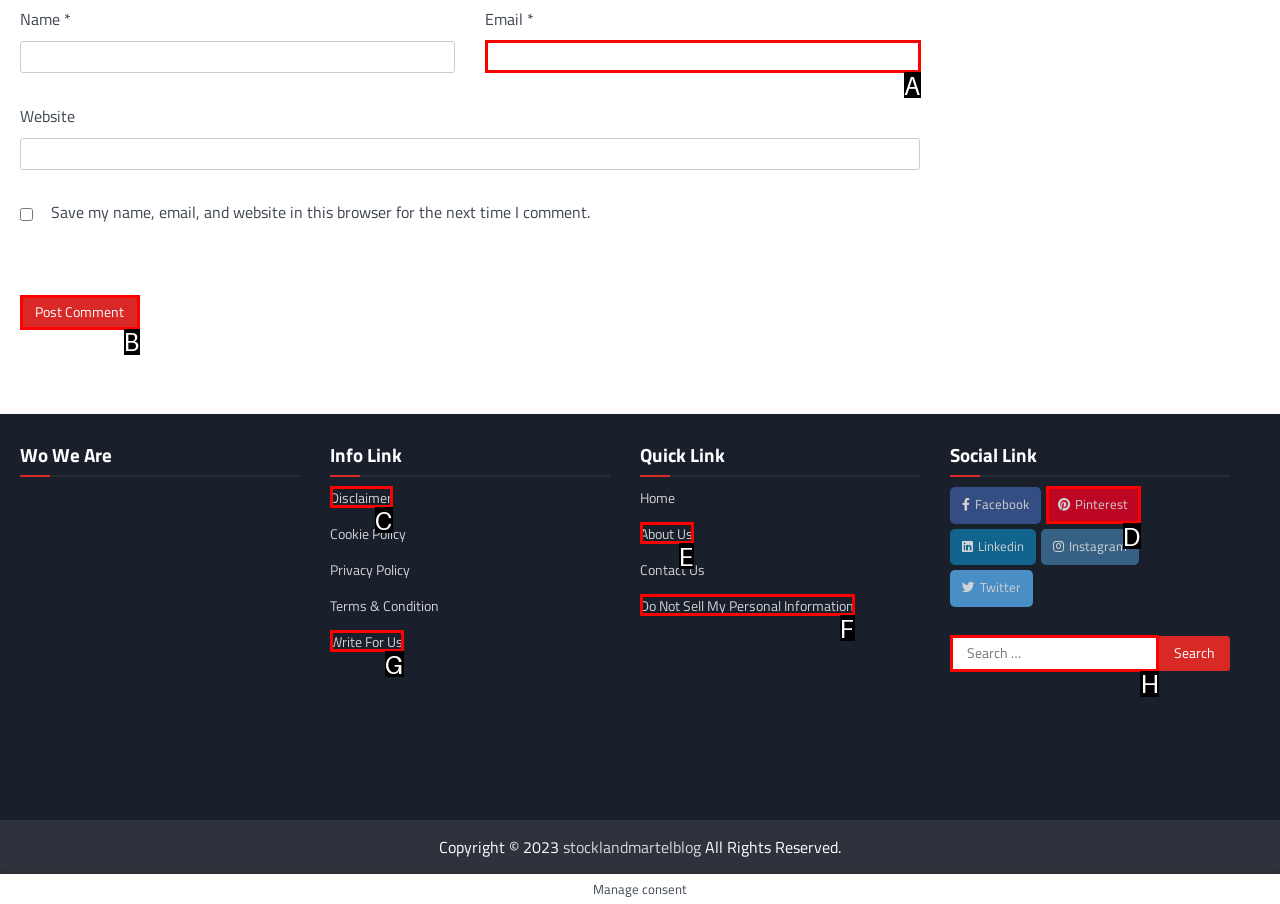Based on the description: Capping Machines and Sealing Equipment
Select the letter of the corresponding UI element from the choices provided.

None